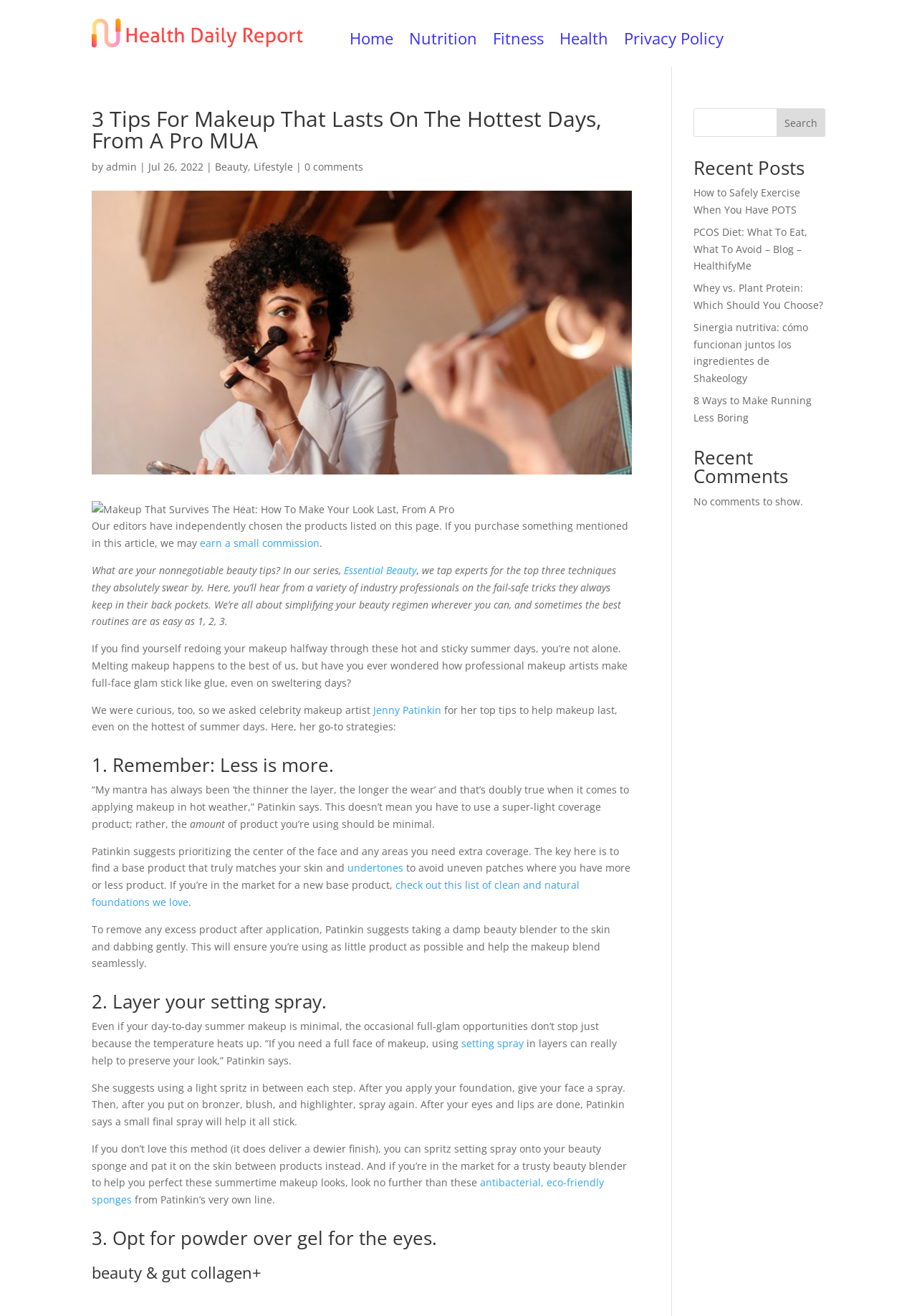Please identify the bounding box coordinates of the element I need to click to follow this instruction: "Check out the 'Essential Beauty' series".

[0.375, 0.428, 0.454, 0.438]